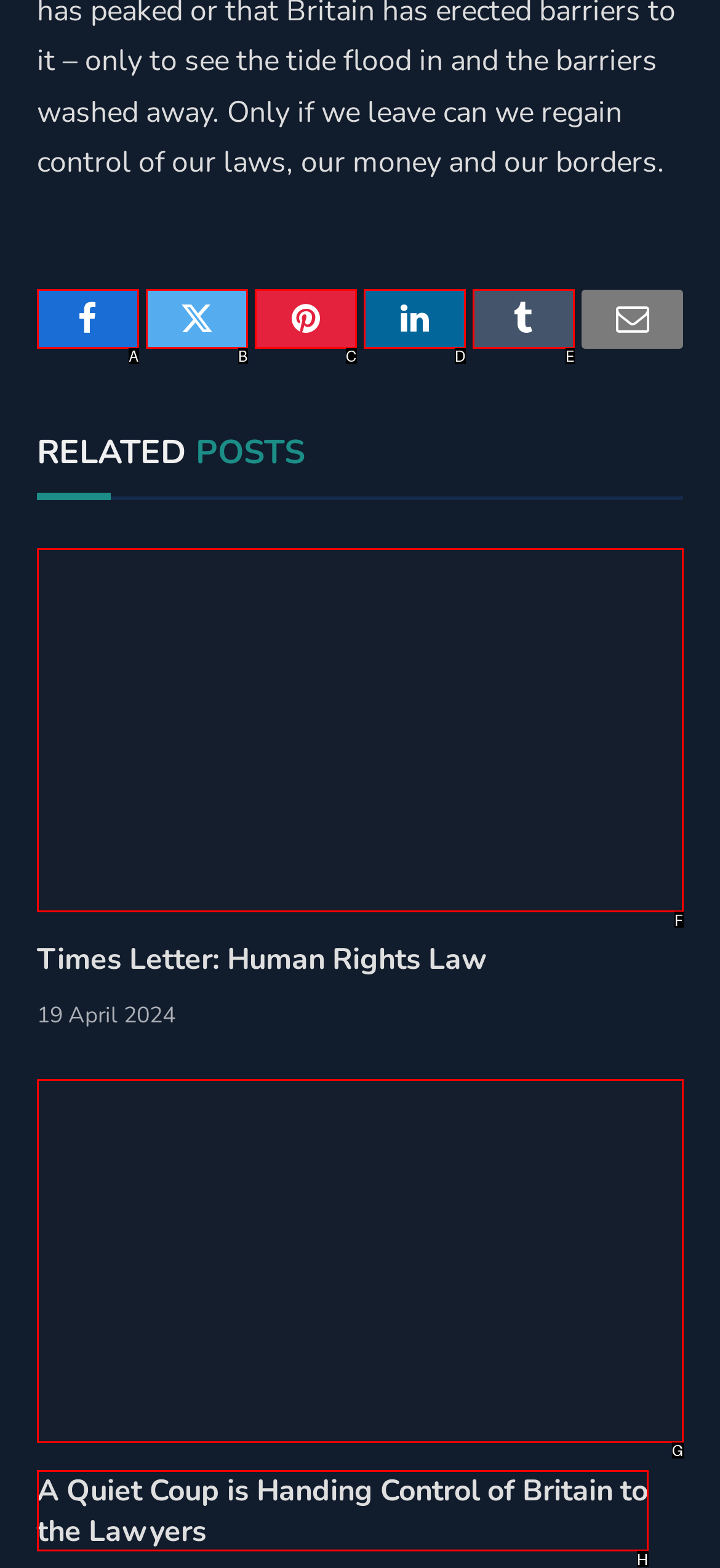Refer to the description: Facebook and choose the option that best fits. Provide the letter of that option directly from the options.

A